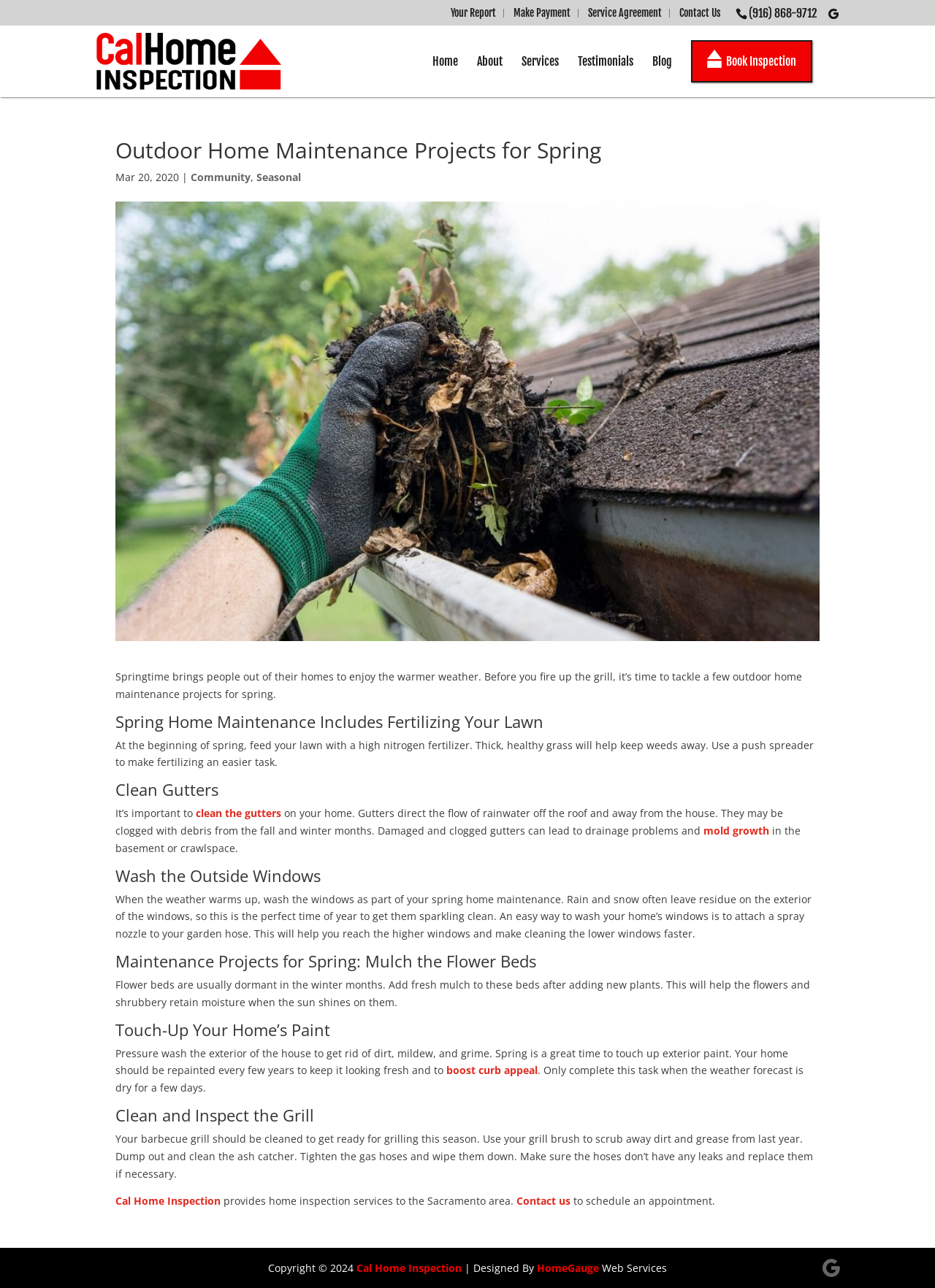Given the webpage screenshot and the description, determine the bounding box coordinates (top-left x, top-left y, bottom-right x, bottom-right y) that define the location of the UI element matching this description: Cal Home Inspection

[0.123, 0.927, 0.236, 0.938]